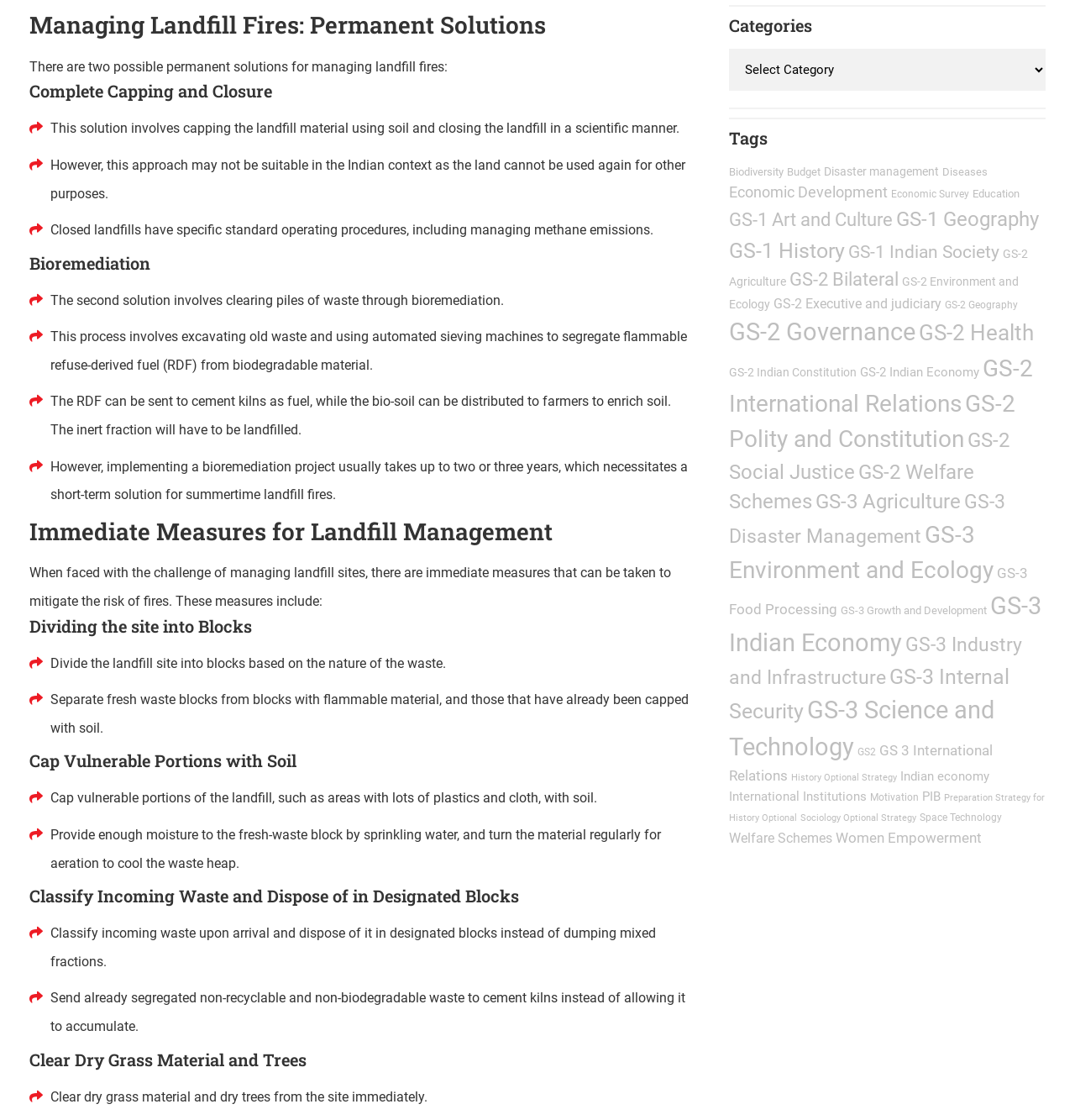Give a succinct answer to this question in a single word or phrase: 
What is the purpose of classifying incoming waste?

To dispose of it in designated blocks